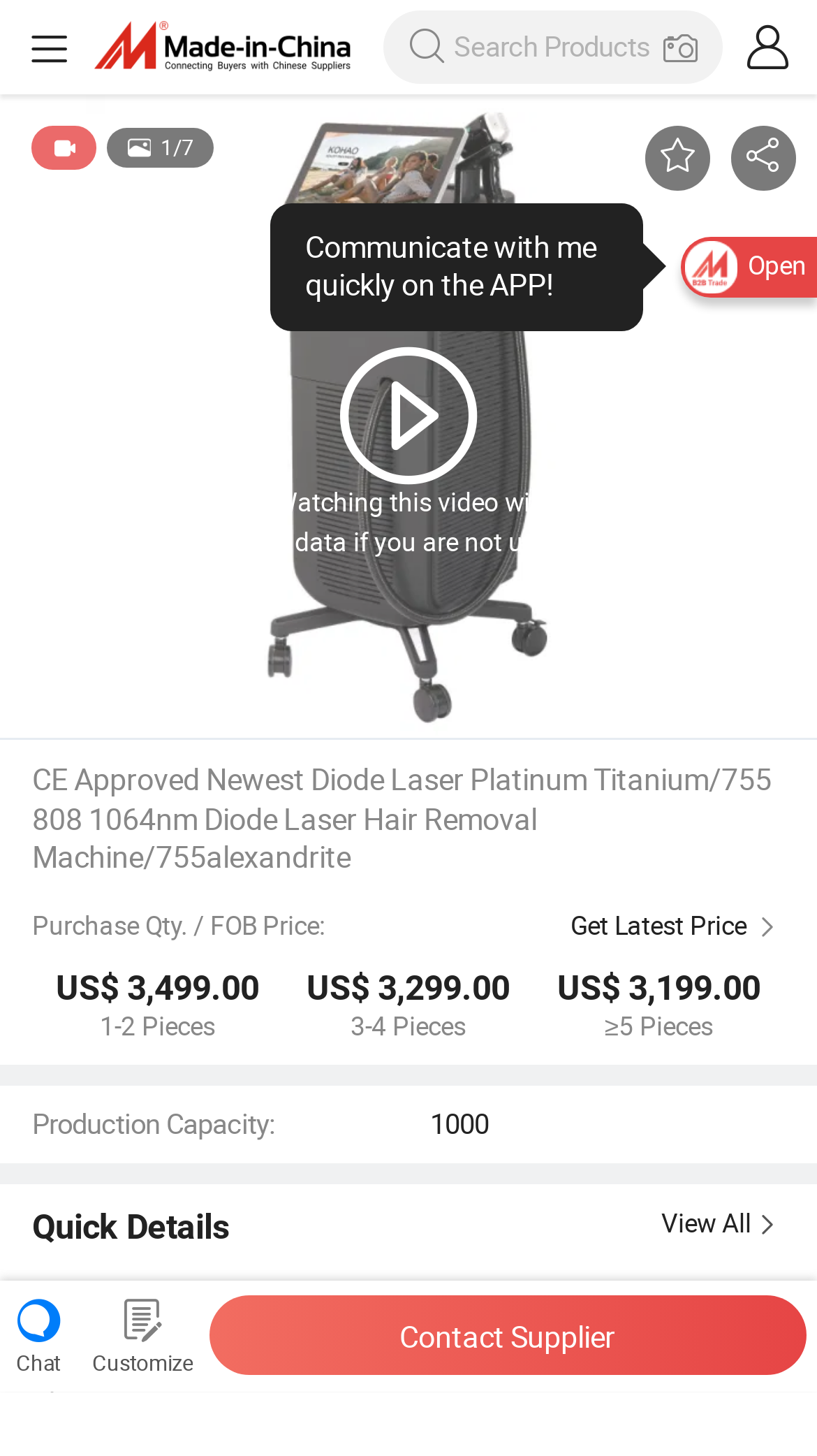Locate the bounding box coordinates of the region to be clicked to comply with the following instruction: "Search for products". The coordinates must be four float numbers between 0 and 1, in the form [left, top, right, bottom].

[0.556, 0.021, 0.798, 0.044]